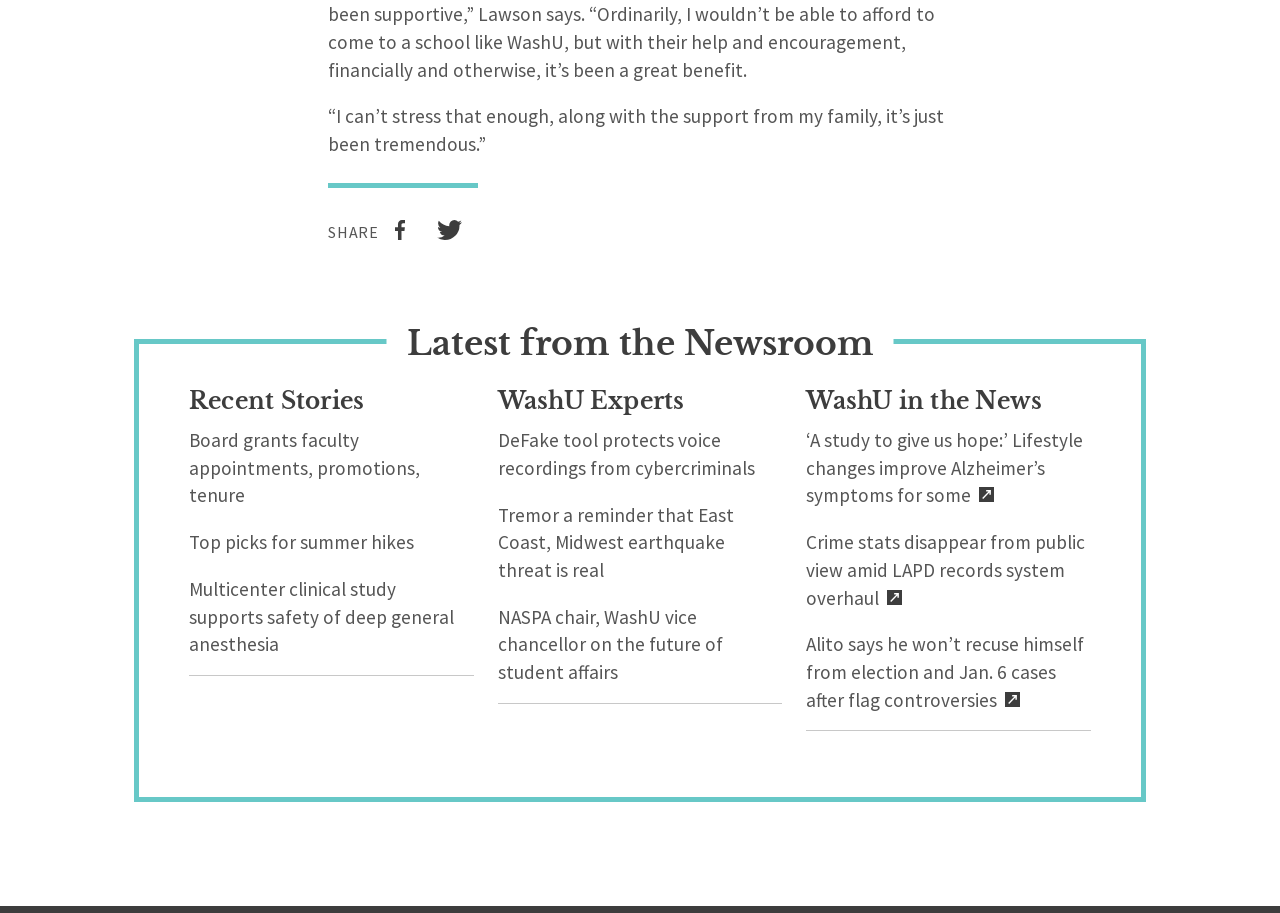Kindly provide the bounding box coordinates of the section you need to click on to fulfill the given instruction: "View news about Alzheimer’s symptoms".

[0.63, 0.469, 0.846, 0.556]